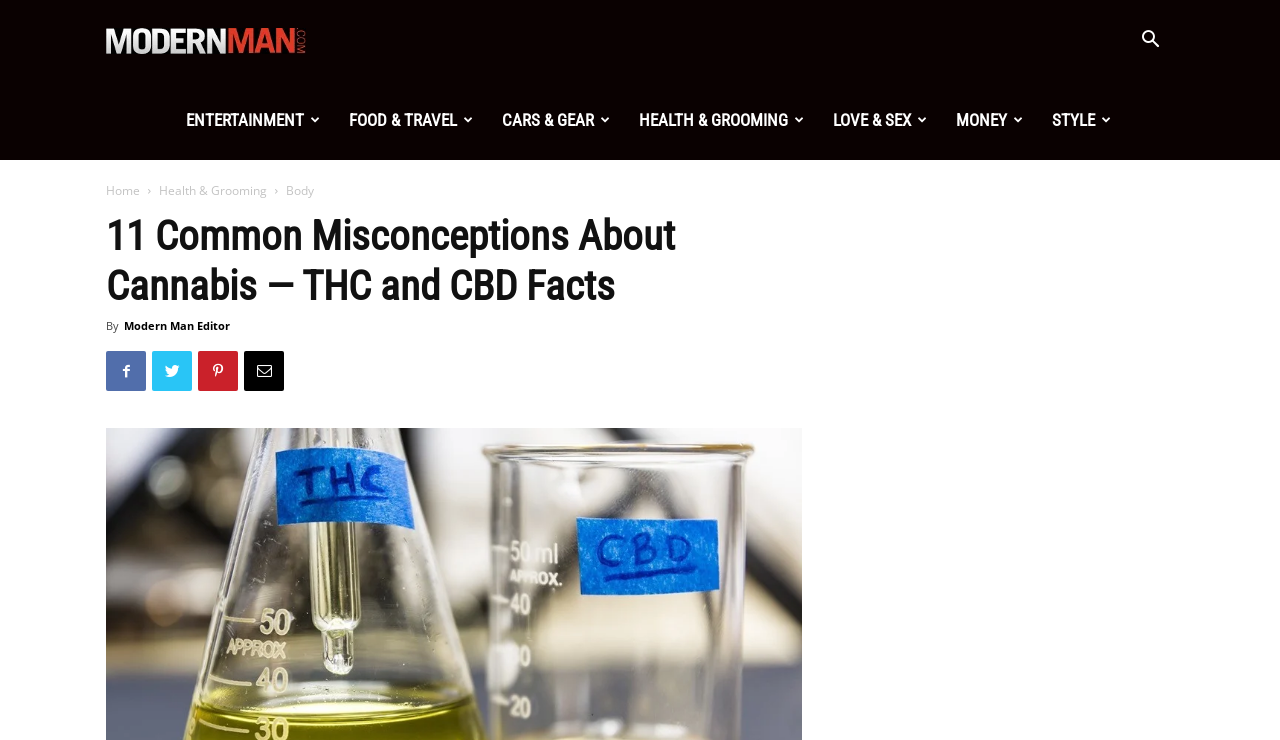Extract the bounding box coordinates for the UI element described as: "Modern Man".

[0.083, 0.0, 0.239, 0.108]